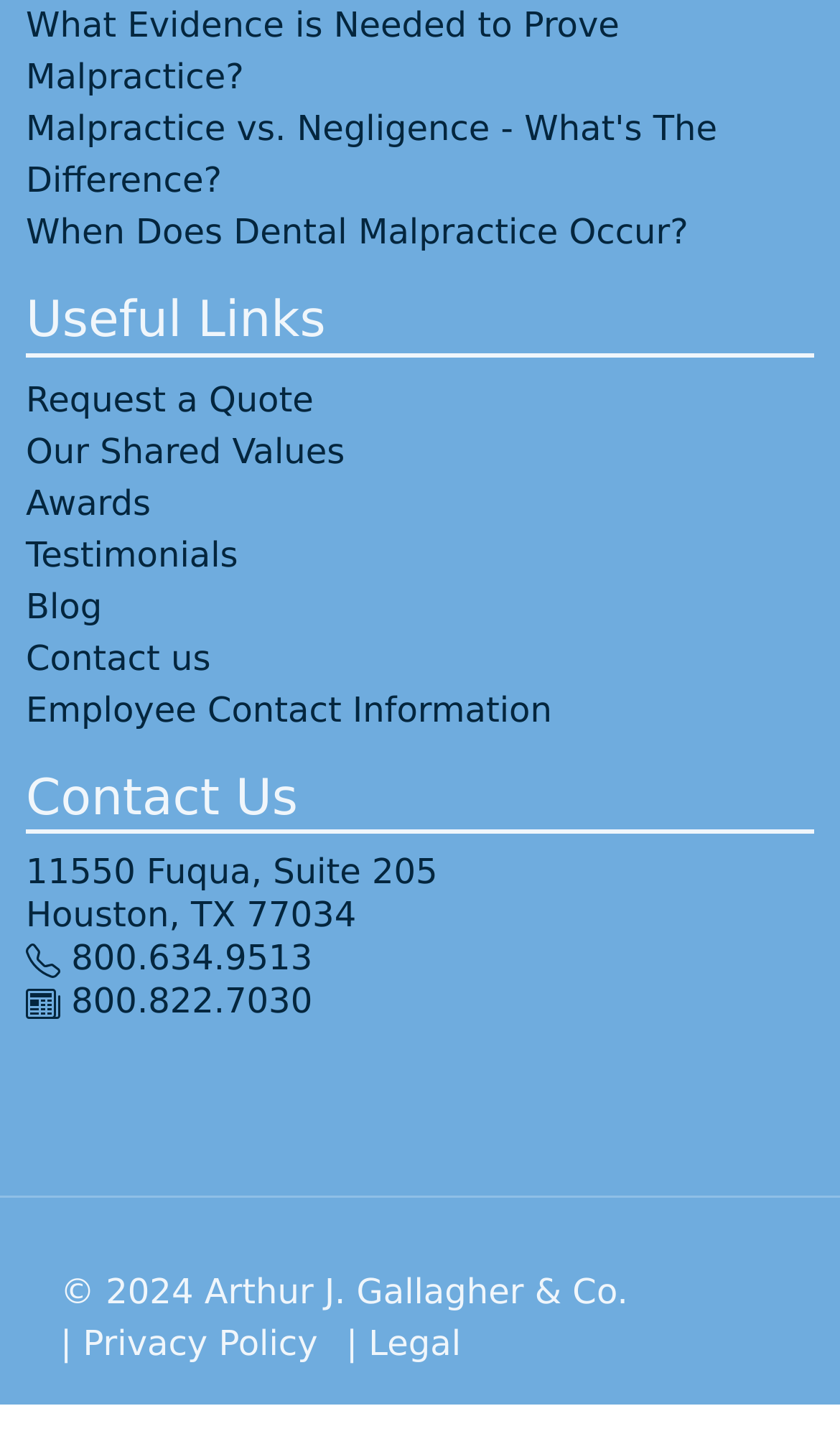How many images are there in the 'Contact Us' section?
Please answer the question with as much detail and depth as you can.

The 'Contact Us' section is located at the bottom of the webpage and contains 2 images, both of which are small icons next to phone numbers.